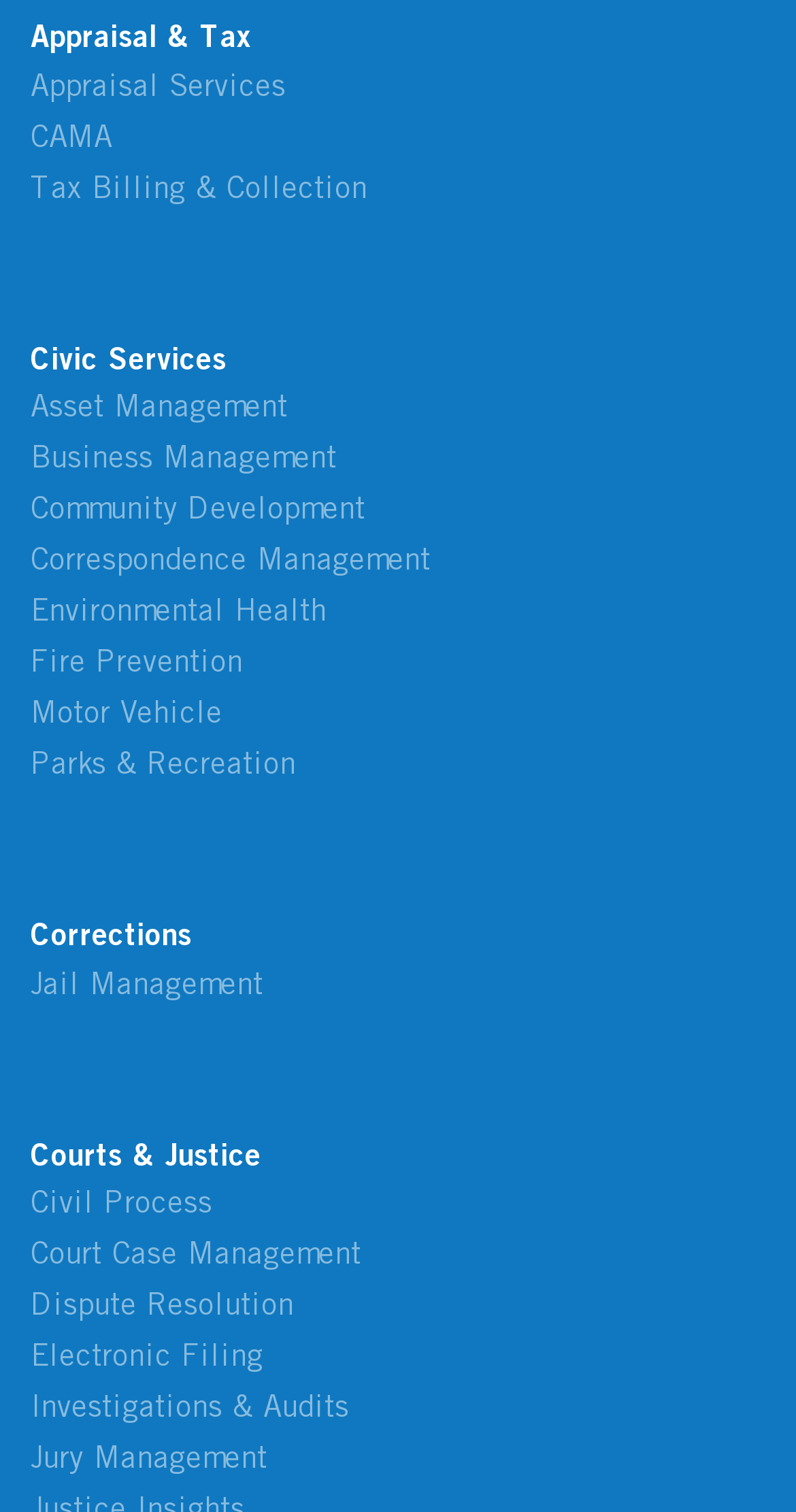How many categories are listed on the webpage?
From the image, respond using a single word or phrase.

4